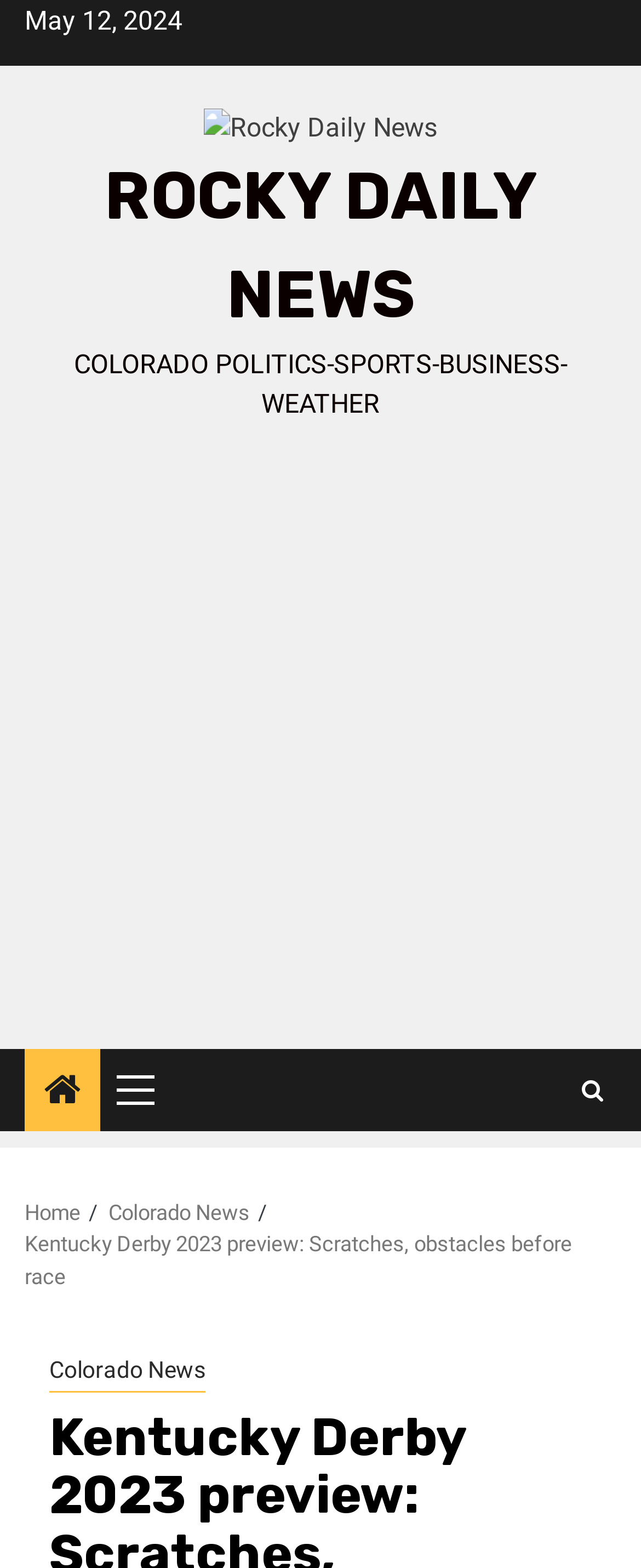Please mark the clickable region by giving the bounding box coordinates needed to complete this instruction: "Go to 'Home'".

[0.038, 0.765, 0.126, 0.781]